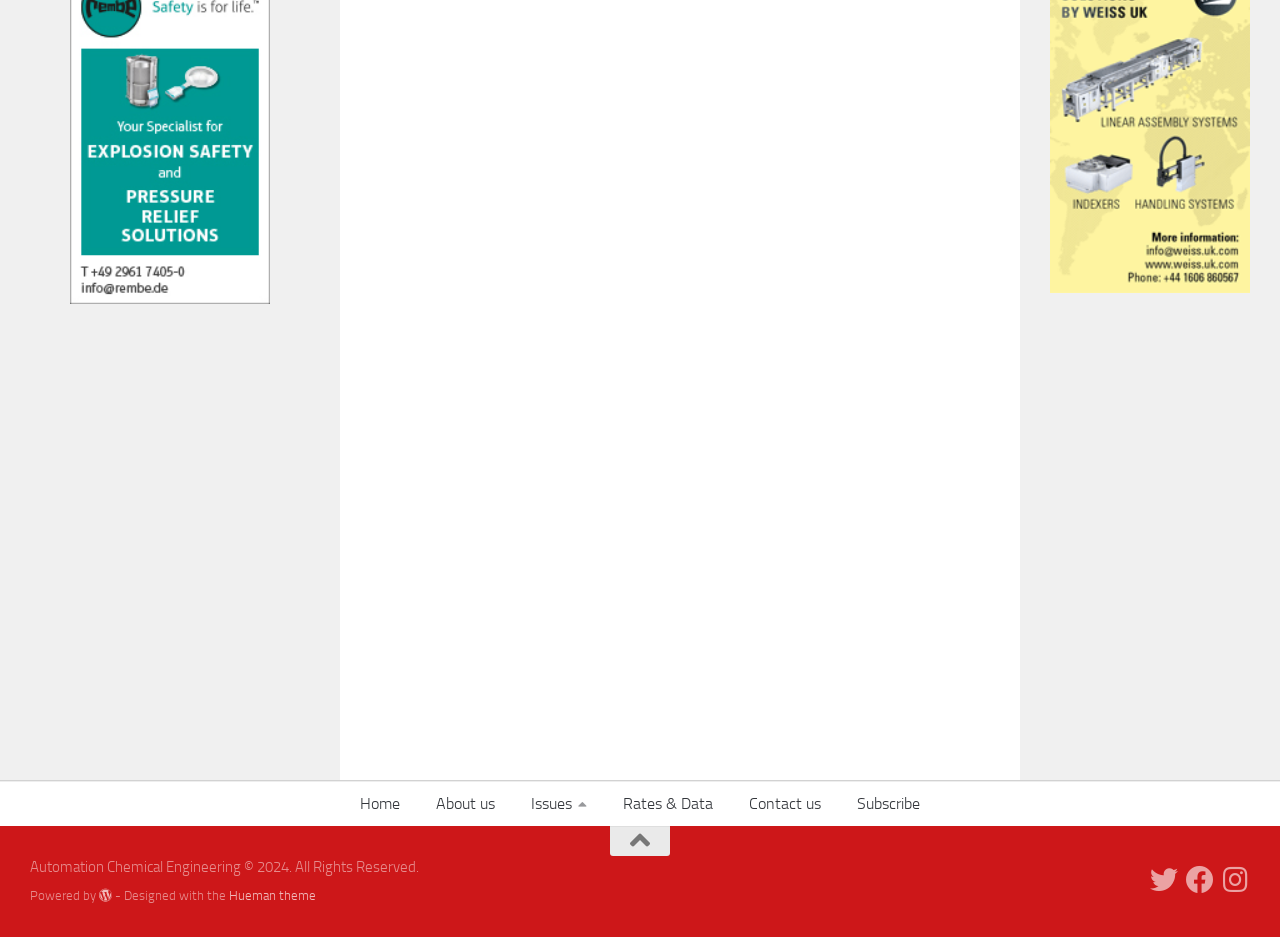Please respond to the question using a single word or phrase:
What is the theme of the website designed with?

Hueman theme